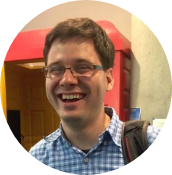Convey all the details present in the image.

The image features a smiling individual with glasses, dressed in a light blue checkered shirt, exuding a sense of approachability and friendliness. The background suggests a casual environment, likely within an academic or professional setting. This person is identified as Andrew Owens, who serves as an instructor. The image is framed in a circular format, emphasizing the subject's engaging demeanor as he connects with students and colleagues in an educational context.